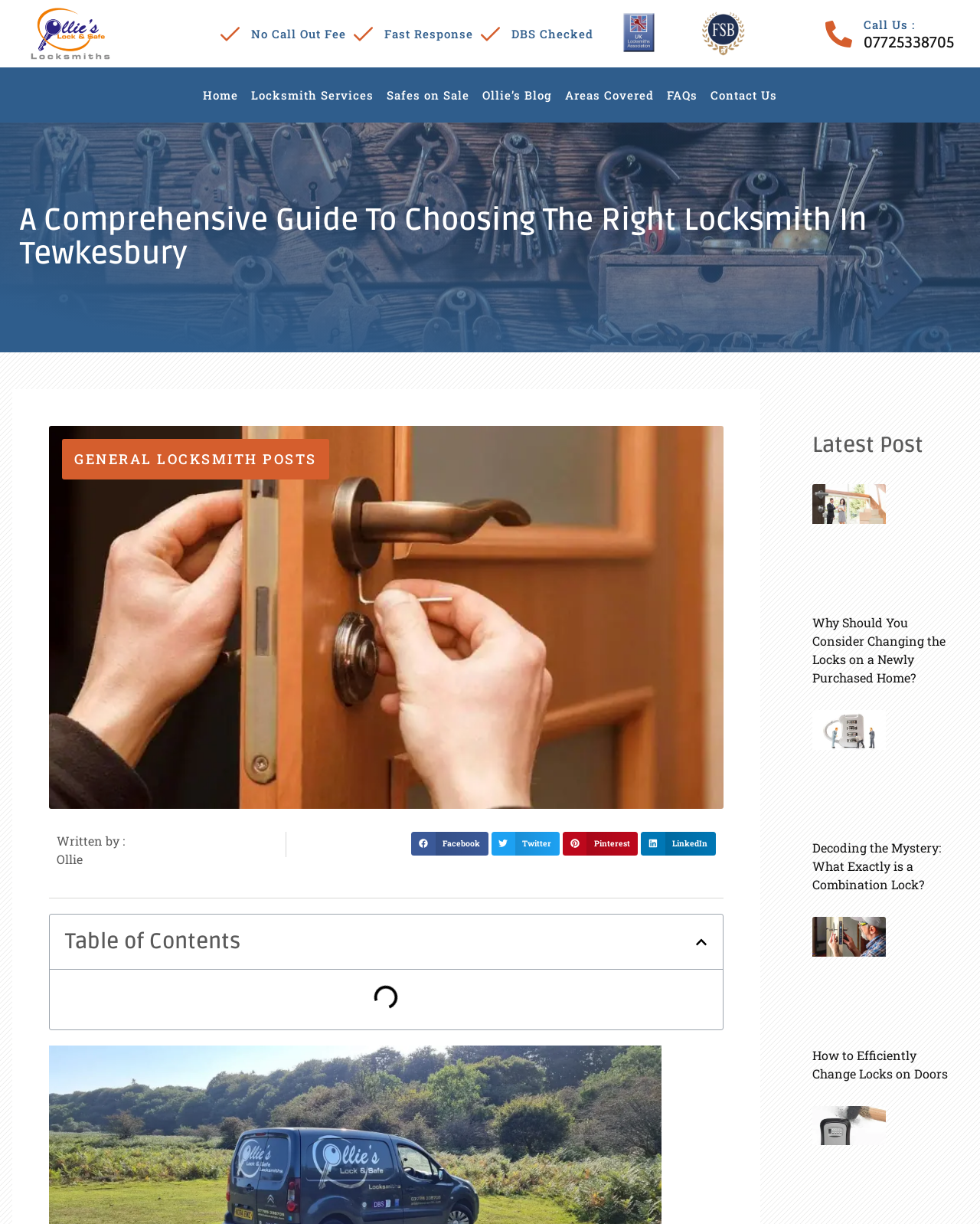Using the image as a reference, answer the following question in as much detail as possible:
Who is the author of the blog posts?

The author of the blog posts is Ollie, as indicated by the text 'Written by: Ollie' at the bottom of the webpage.